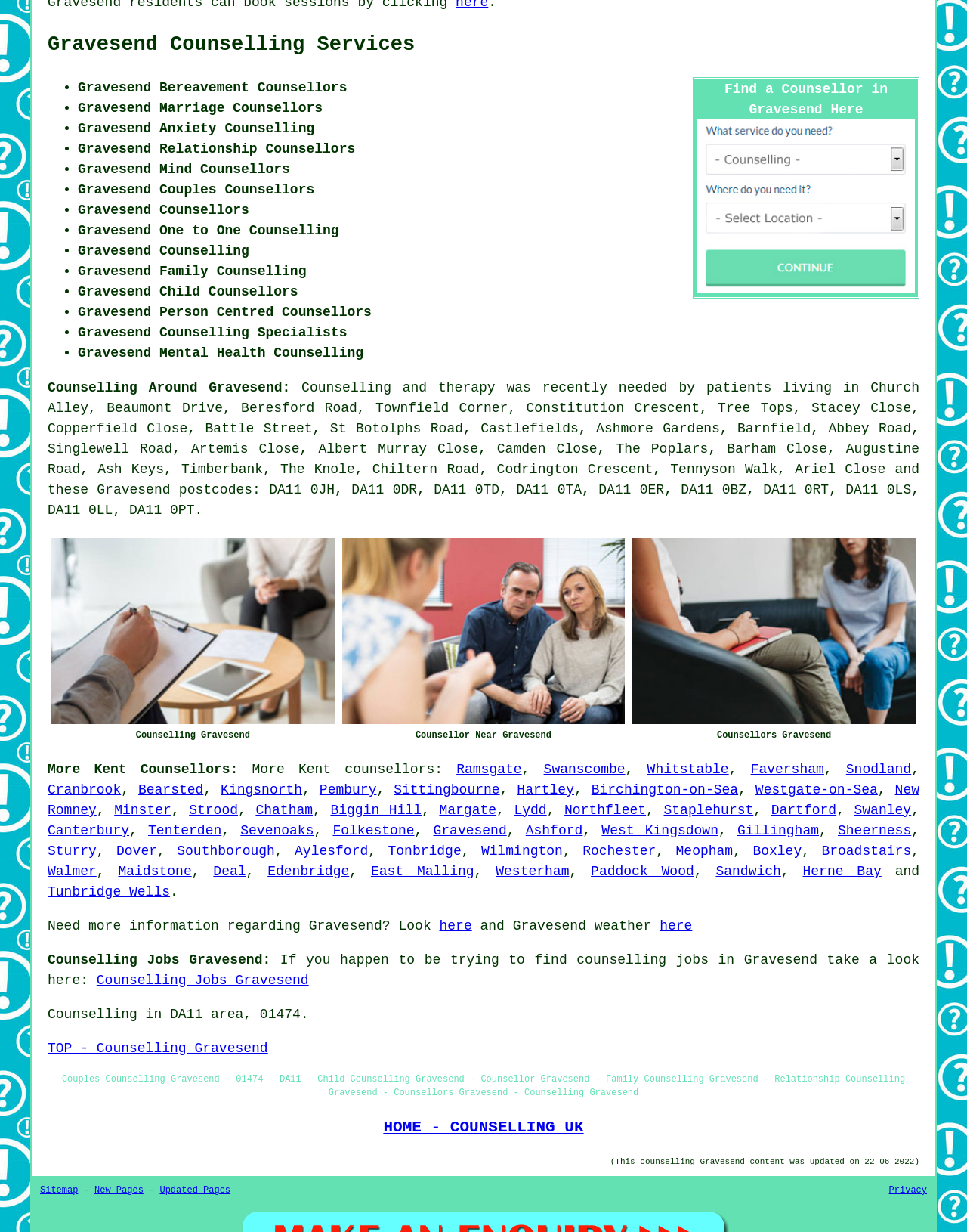Indicate the bounding box coordinates of the element that must be clicked to execute the instruction: "Click the link to find a counsellor in Gravesend". The coordinates should be given as four float numbers between 0 and 1, i.e., [left, top, right, bottom].

[0.721, 0.229, 0.946, 0.241]